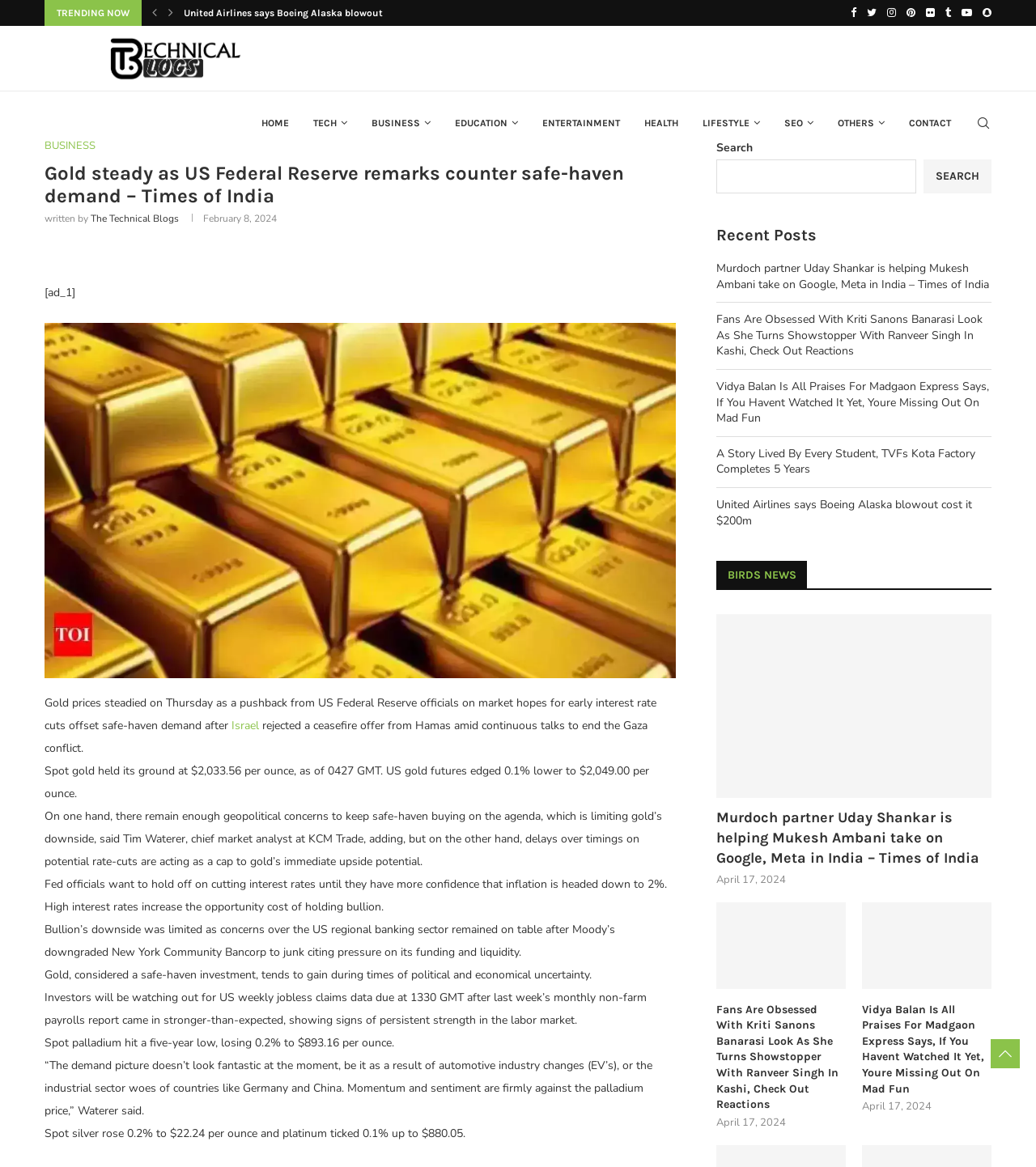Please identify the bounding box coordinates of the element I need to click to follow this instruction: "Click on the 'HOME' link".

[0.241, 0.078, 0.291, 0.134]